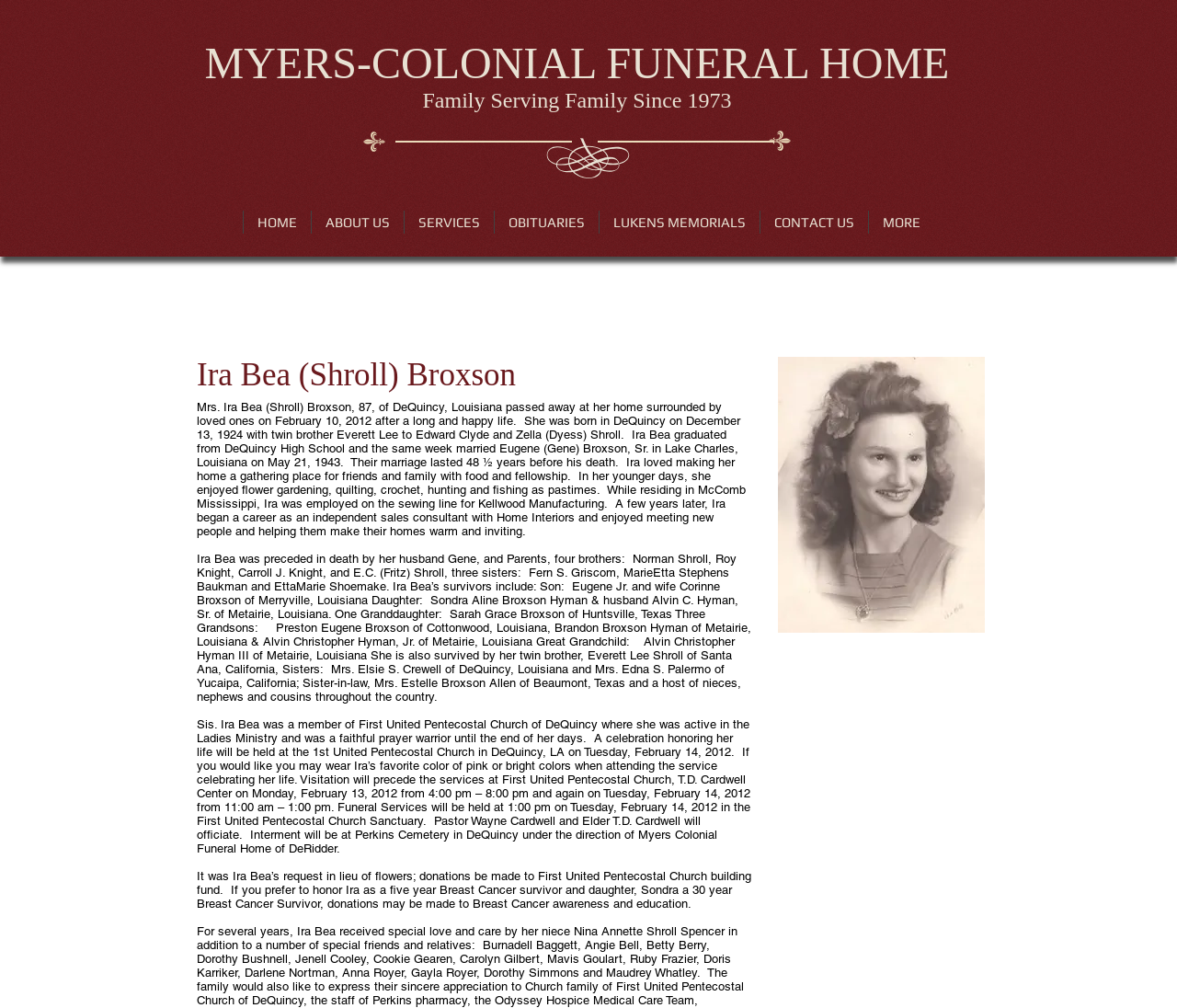Mark the bounding box of the element that matches the following description: "Family Serving Family Since 1973".

[0.359, 0.088, 0.621, 0.111]